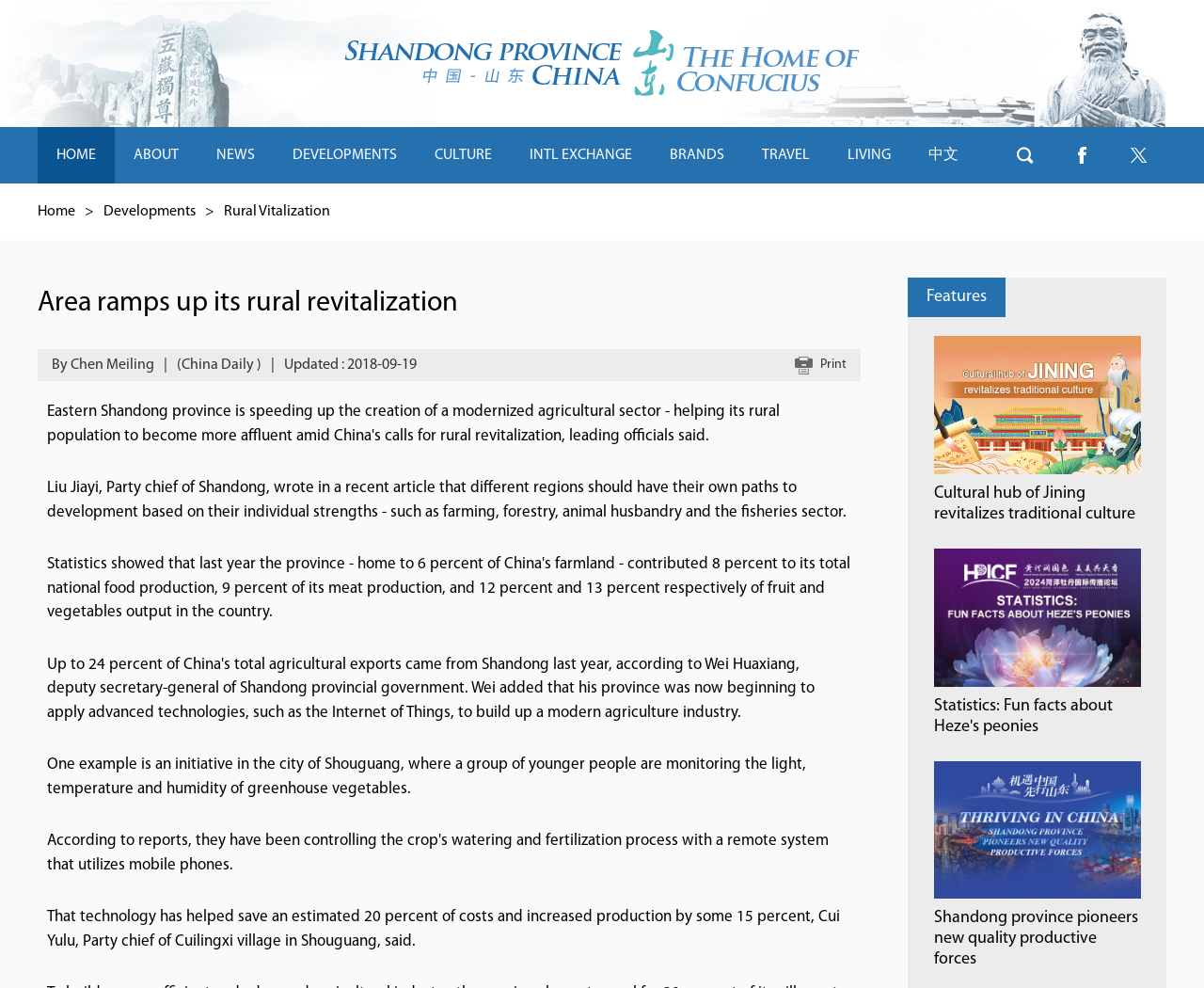What is the name of the city where a group of younger people are monitoring the light, temperature, and humidity of greenhouse vegetables?
Provide an in-depth and detailed explanation in response to the question.

The article mentions that the initiative is in the city of Shouguang, where a group of younger people are monitoring the light, temperature, and humidity of greenhouse vegetables.